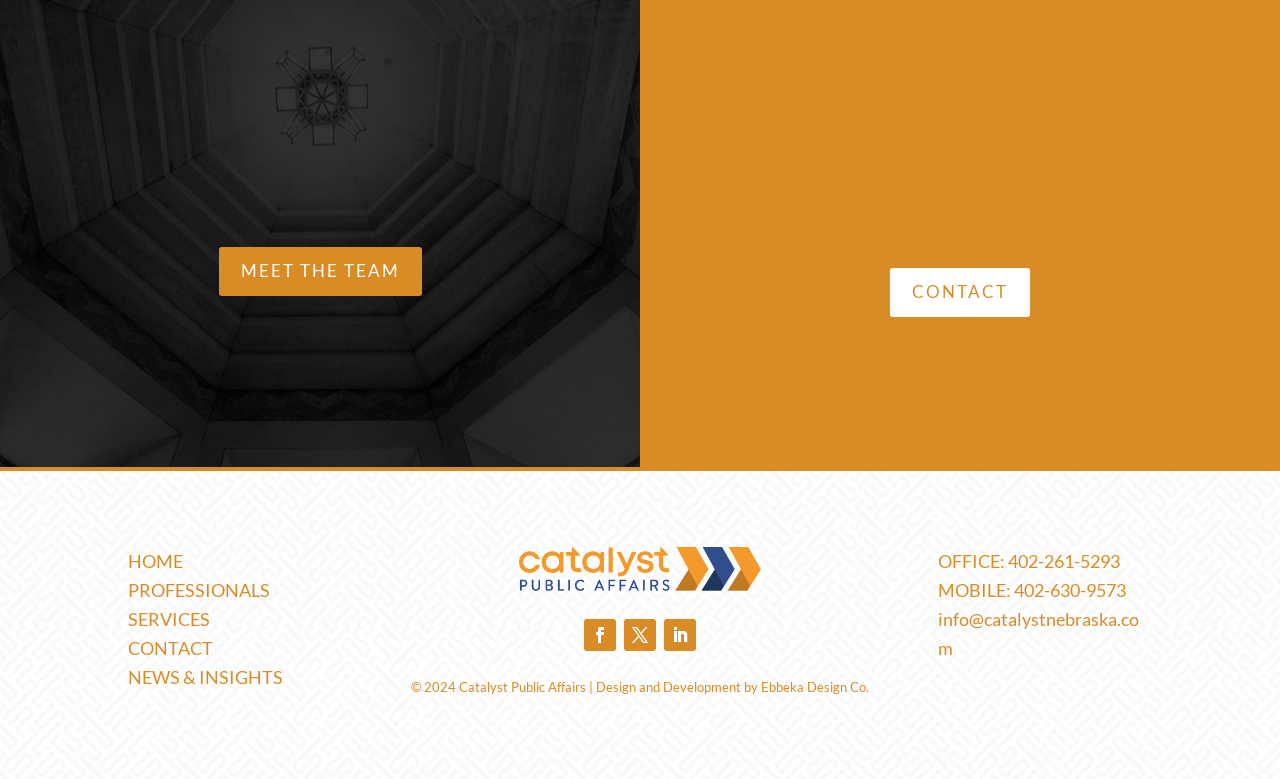Extract the bounding box coordinates for the UI element described as: "bbr-adria@bbr-adria.com".

None